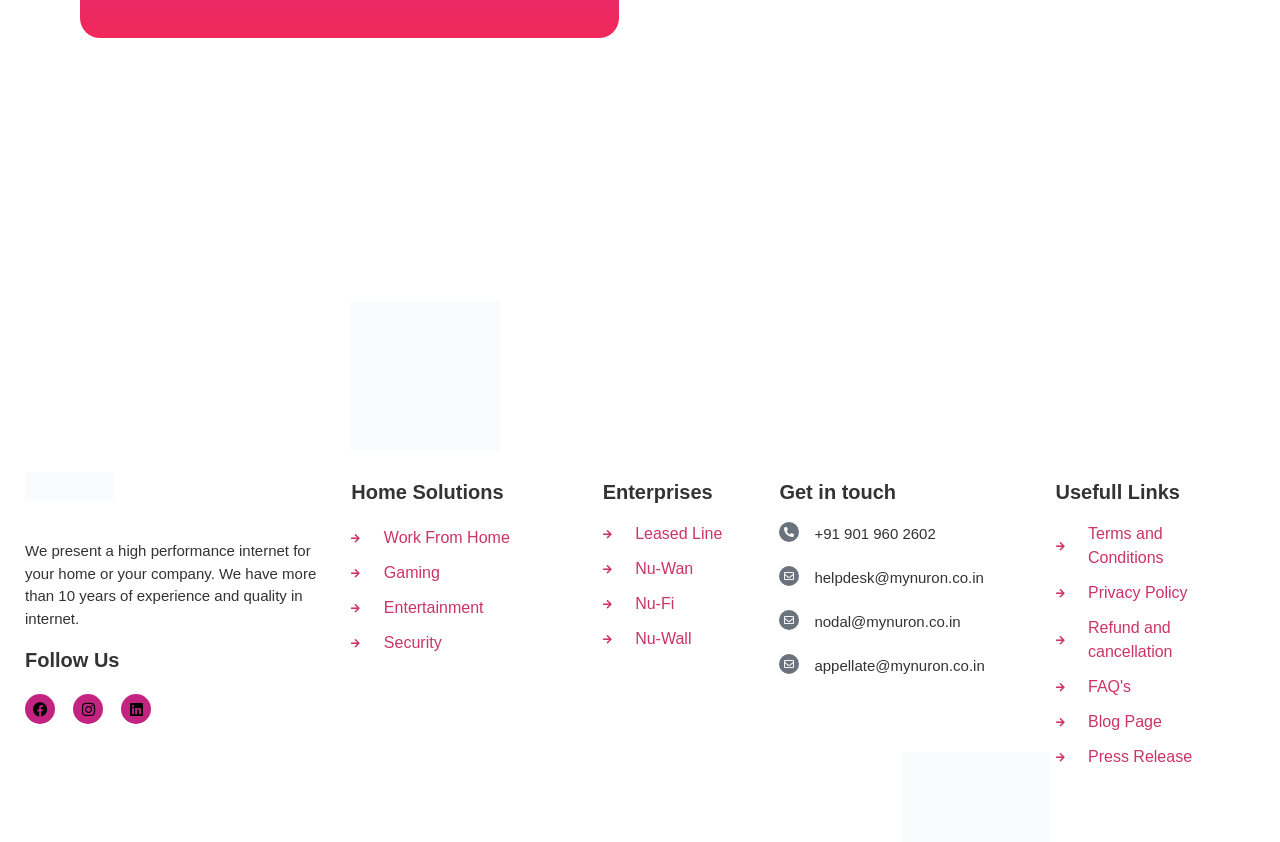Use a single word or phrase to answer the following:
How many links are listed under 'Home Solutions'?

4